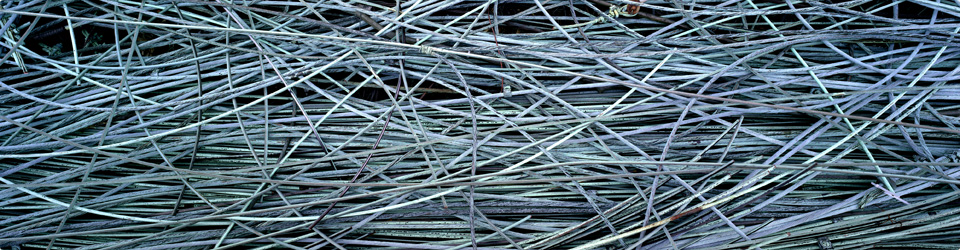Describe every aspect of the image in detail.

This image captures a densely woven arrangement of slender, elongated twigs or branches, creating an intricate pattern that conveys a sense of natural chaos and beauty. The intertwining lines overlap and intersect at various angles, showcasing a spectrum of earthy tones that range from muted browns to subtle greens and silvers. The composition invites viewers to appreciate the texture and complexity of organic forms, reminiscent of natural landscapes and the artistry found within them. This visual may be linked to the themes explored in Jan Staller's artworks, which often reflect on the relationship between nature and perception.